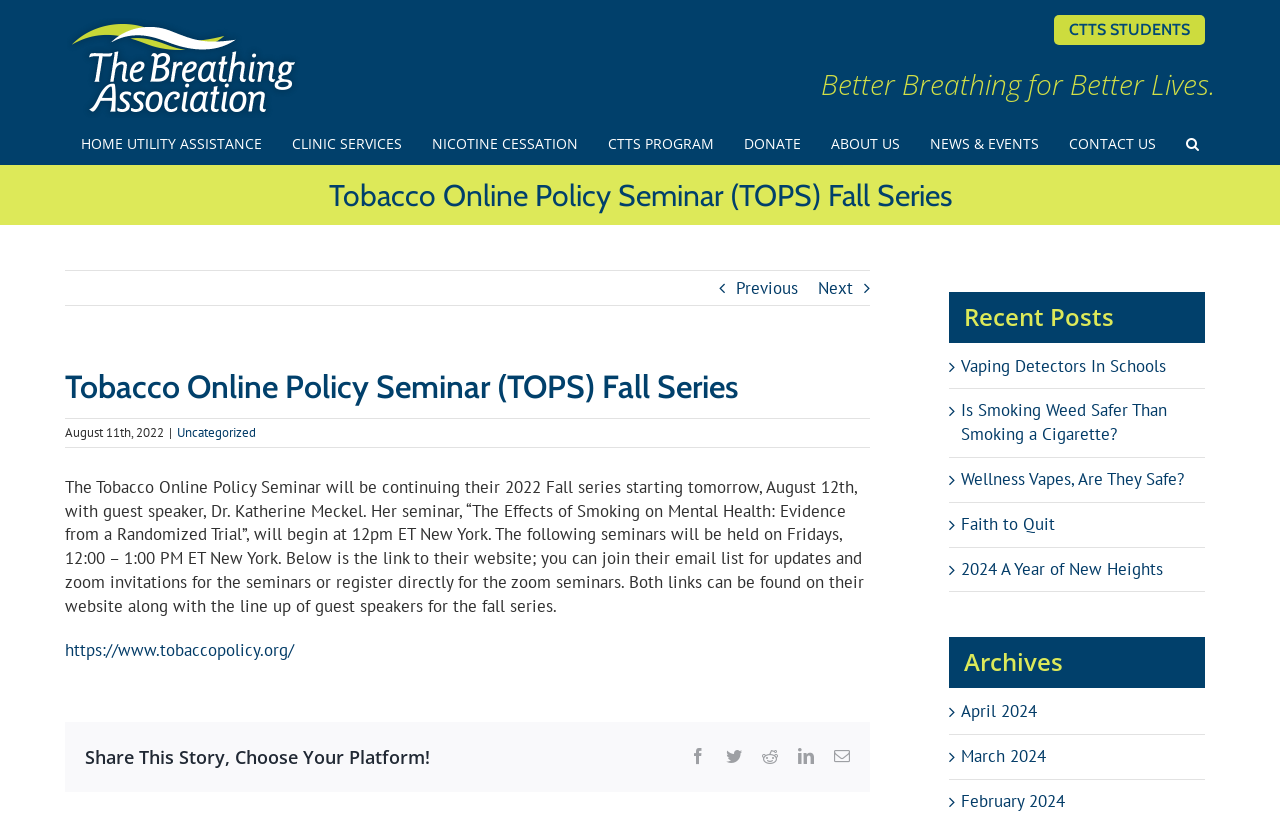Locate the bounding box coordinates of the element to click to perform the following action: 'Visit the 'CTTS STUDENTS' page'. The coordinates should be given as four float values between 0 and 1, in the form of [left, top, right, bottom].

[0.823, 0.018, 0.941, 0.055]